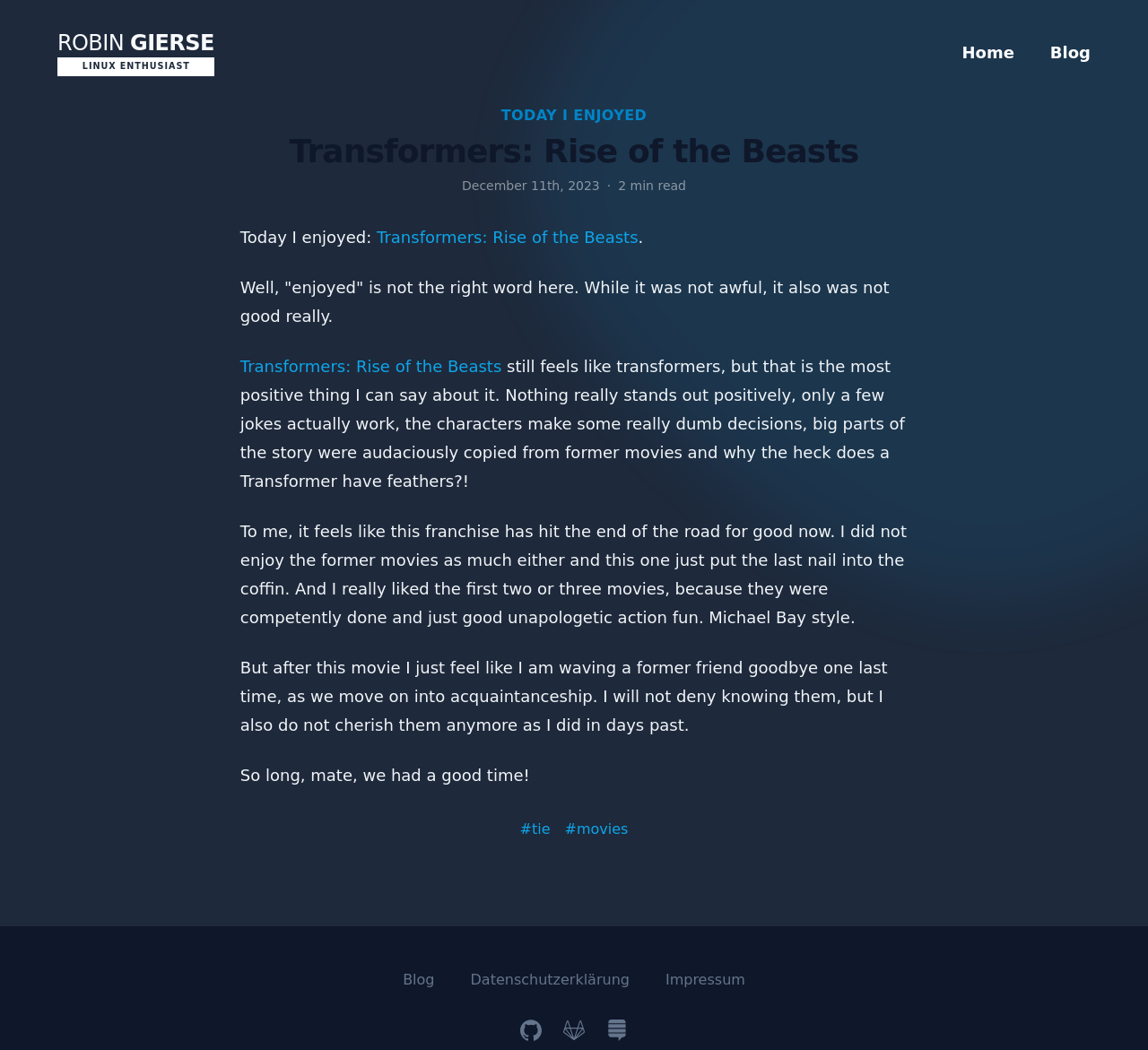Pinpoint the bounding box coordinates of the clickable element needed to complete the instruction: "Visit GitHub profile". The coordinates should be provided as four float numbers between 0 and 1: [left, top, right, bottom].

[0.453, 0.971, 0.472, 0.992]